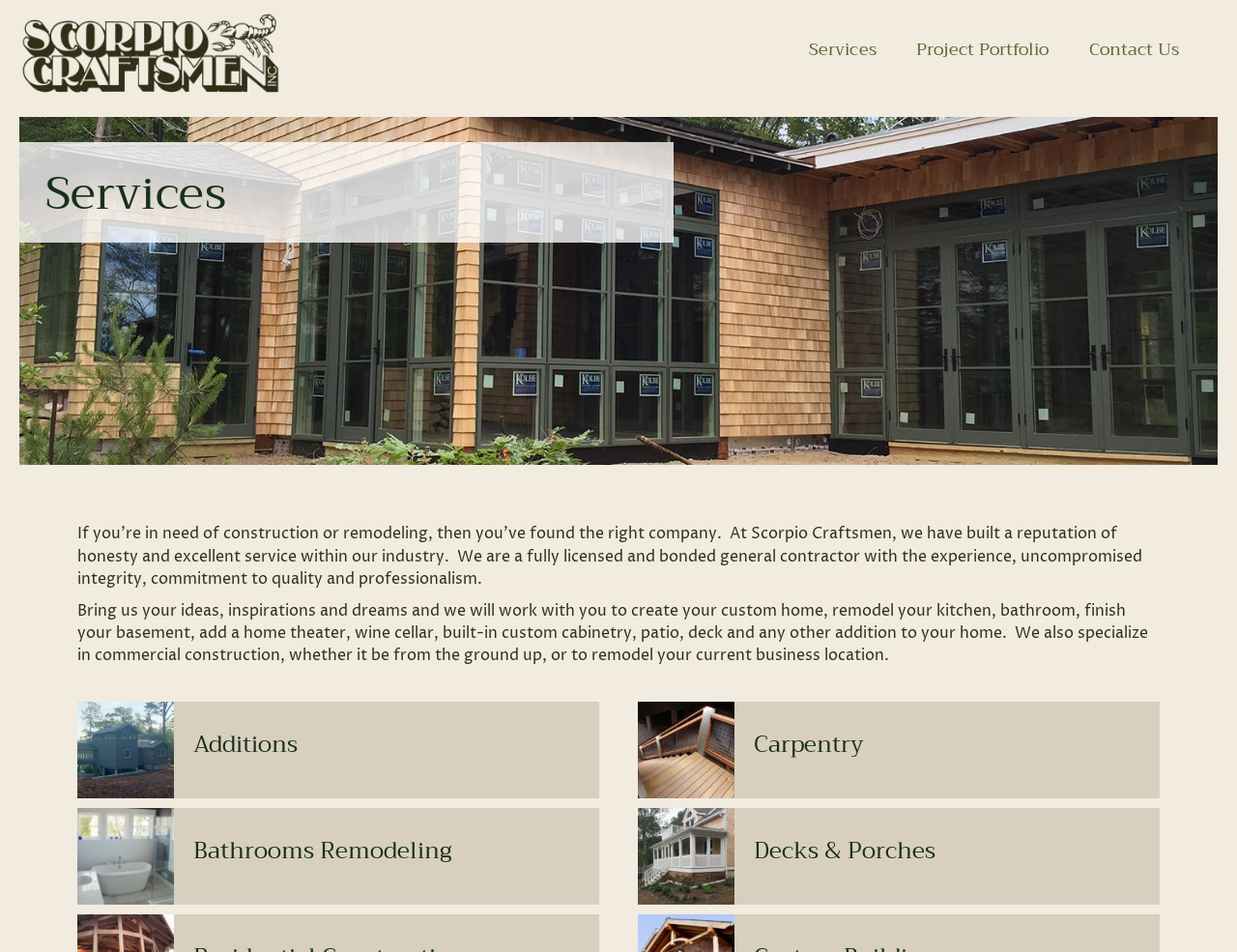Using the information in the image, give a detailed answer to the following question: What type of services does Scorpio Craftsmen Inc. offer?

Based on the webpage, Scorpio Craftsmen Inc. offers various home renovation services, including additions, basement remodels, restorations, and other remodeling services, as indicated by the text 'Bring us your ideas, inspirations and dreams and we will work with you to create your custom home, remodel your kitchen, bathroom, finish your basement, add a home theater, wine cellar, built-in custom cabinetry, patio, deck and any other addition to your home.'